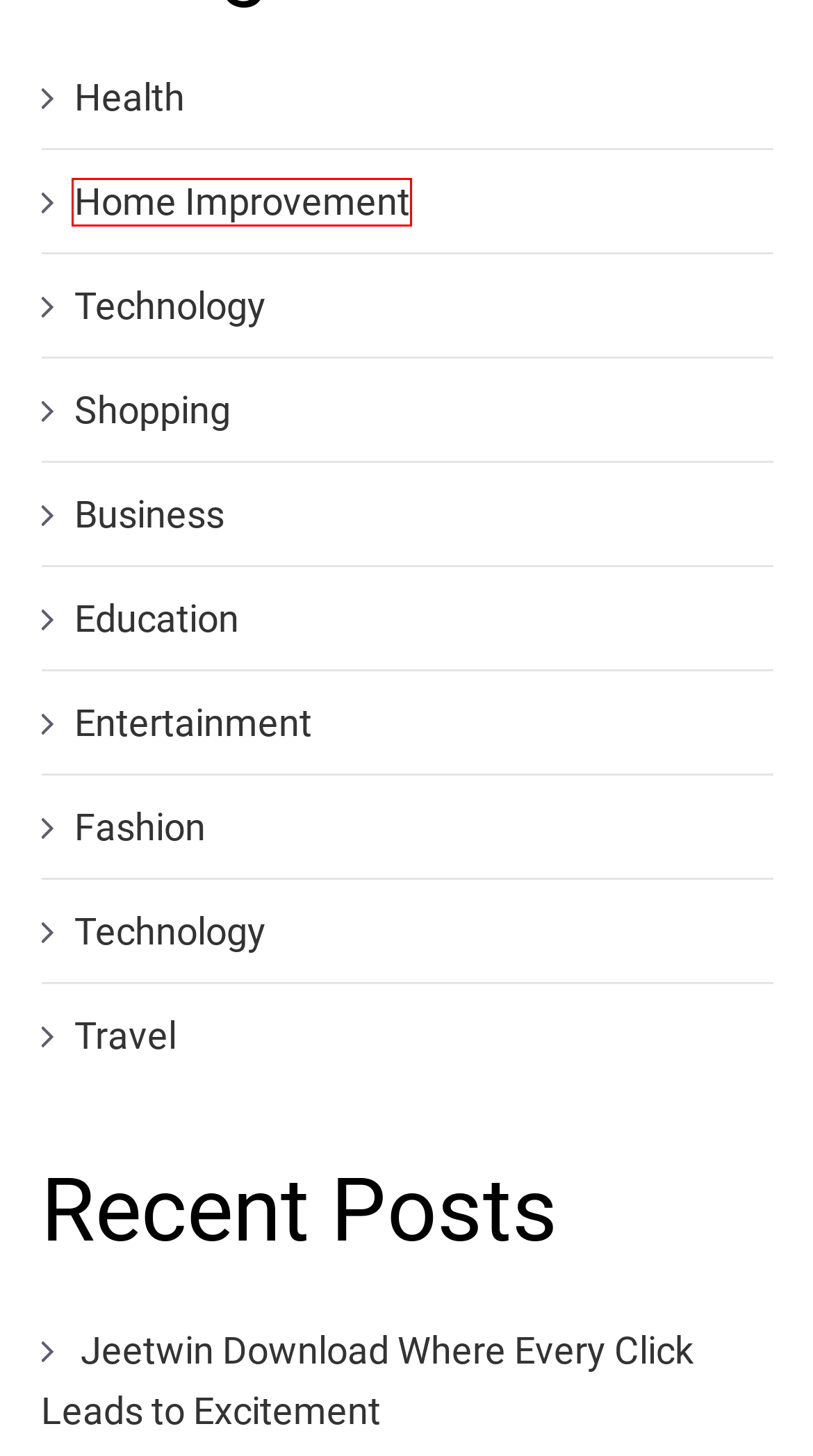Examine the screenshot of a webpage with a red bounding box around an element. Then, select the webpage description that best represents the new page after clicking the highlighted element. Here are the descriptions:
A. Technology – South Bay Cinemas
B. Jeetwin Download Where Every Click Leads to Excitement – South Bay Cinemas
C. Education – South Bay Cinemas
D. Home Improvement – South Bay Cinemas
E. Entertainment – South Bay Cinemas
F. Fashion – South Bay Cinemas
G. Business – South Bay Cinemas
H. Travel – South Bay Cinemas

D